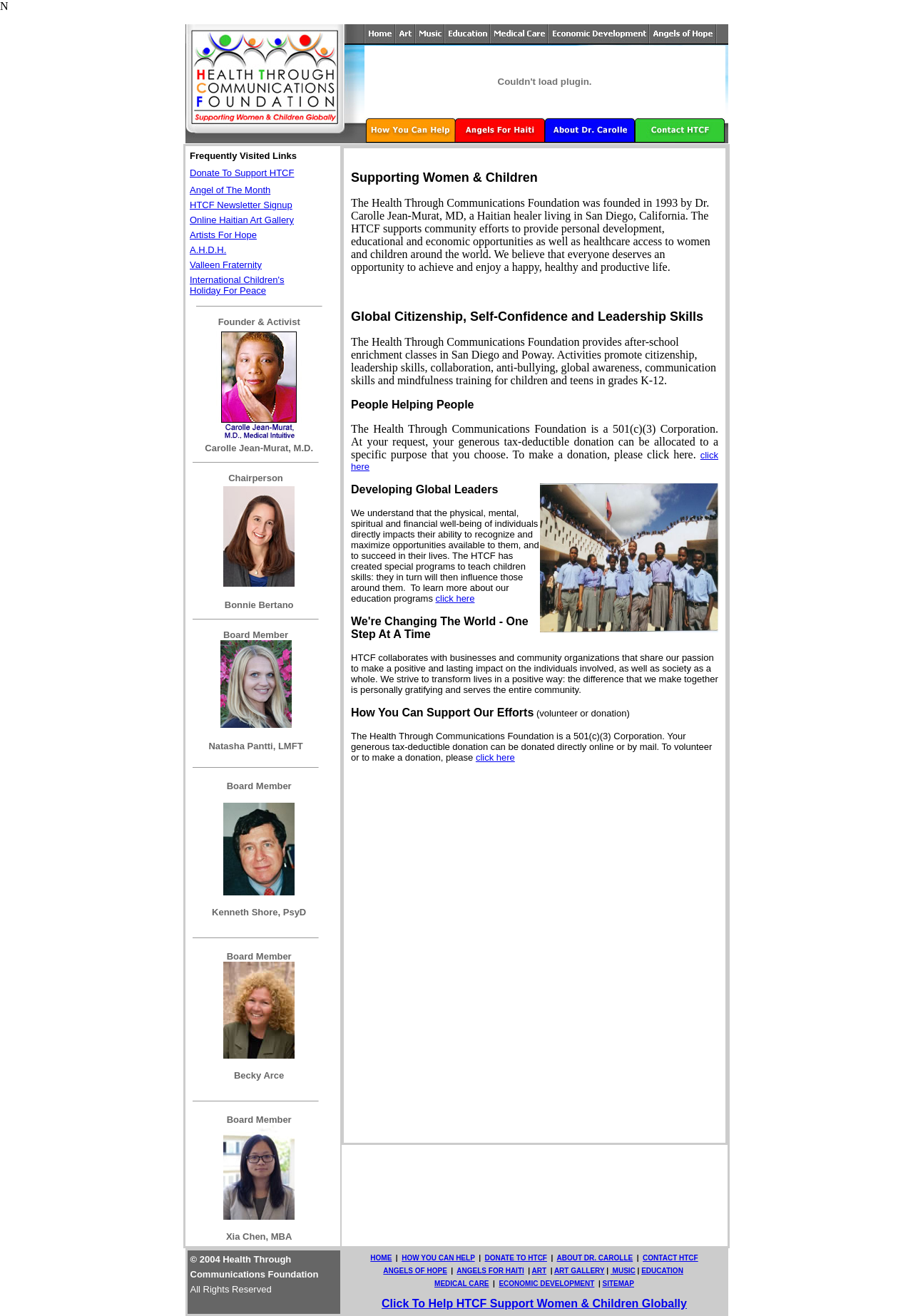Please analyze the image and provide a thorough answer to the question:
What are the programs offered by HTCF?

I found these programs by examining the links in the first table row, which include ART PROGRAMS, MUSIC PROGRAMS, EDUCATION PROGRAMS, MEDICAL CARE THAT HTCF PROVIDES, and ECONOMIC DEVELOPMENT PROGRAMS. These links likely represent the different programs offered by HTCF.